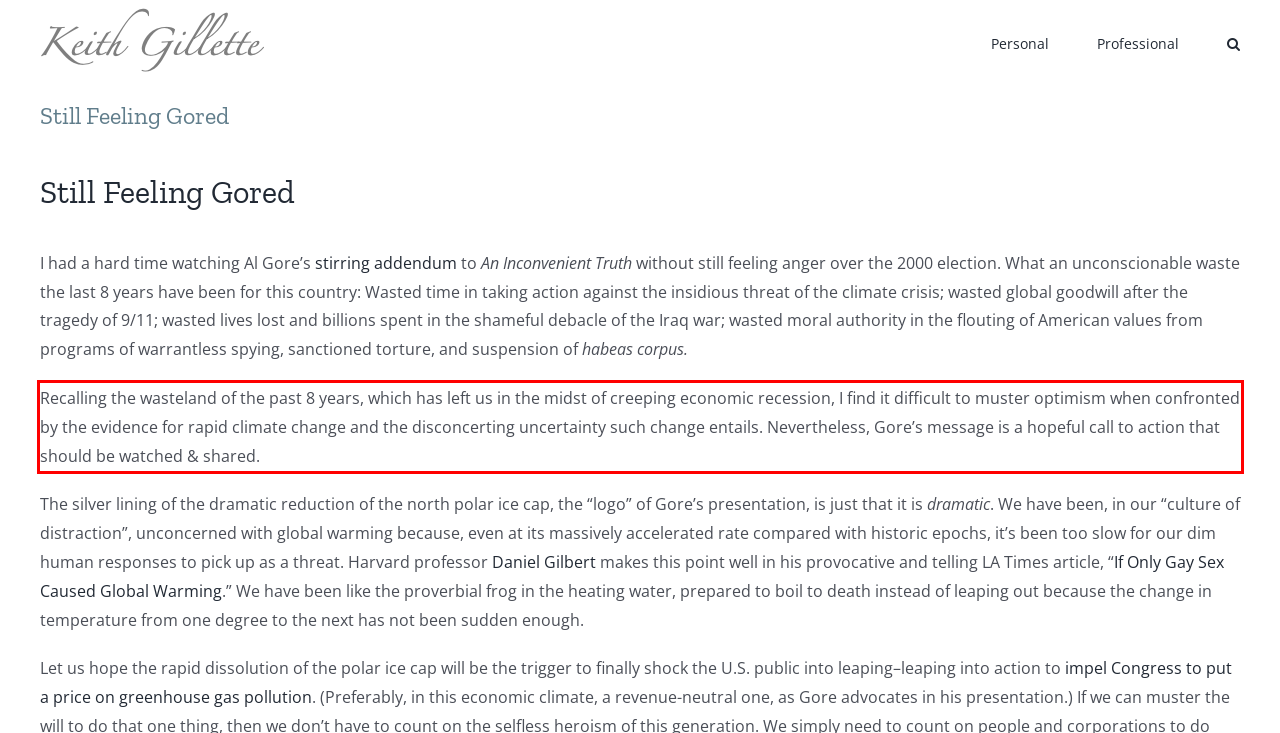Using the webpage screenshot, recognize and capture the text within the red bounding box.

Recalling the wasteland of the past 8 years, which has left us in the midst of creeping economic recession, I find it difficult to muster optimism when confronted by the evidence for rapid climate change and the disconcerting uncertainty such change entails. Nevertheless, Gore’s message is a hopeful call to action that should be watched & shared.